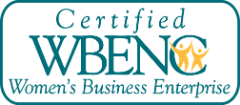Reply to the question with a single word or phrase:
What percentage of ownership is required for WBENC certification?

At least 51%